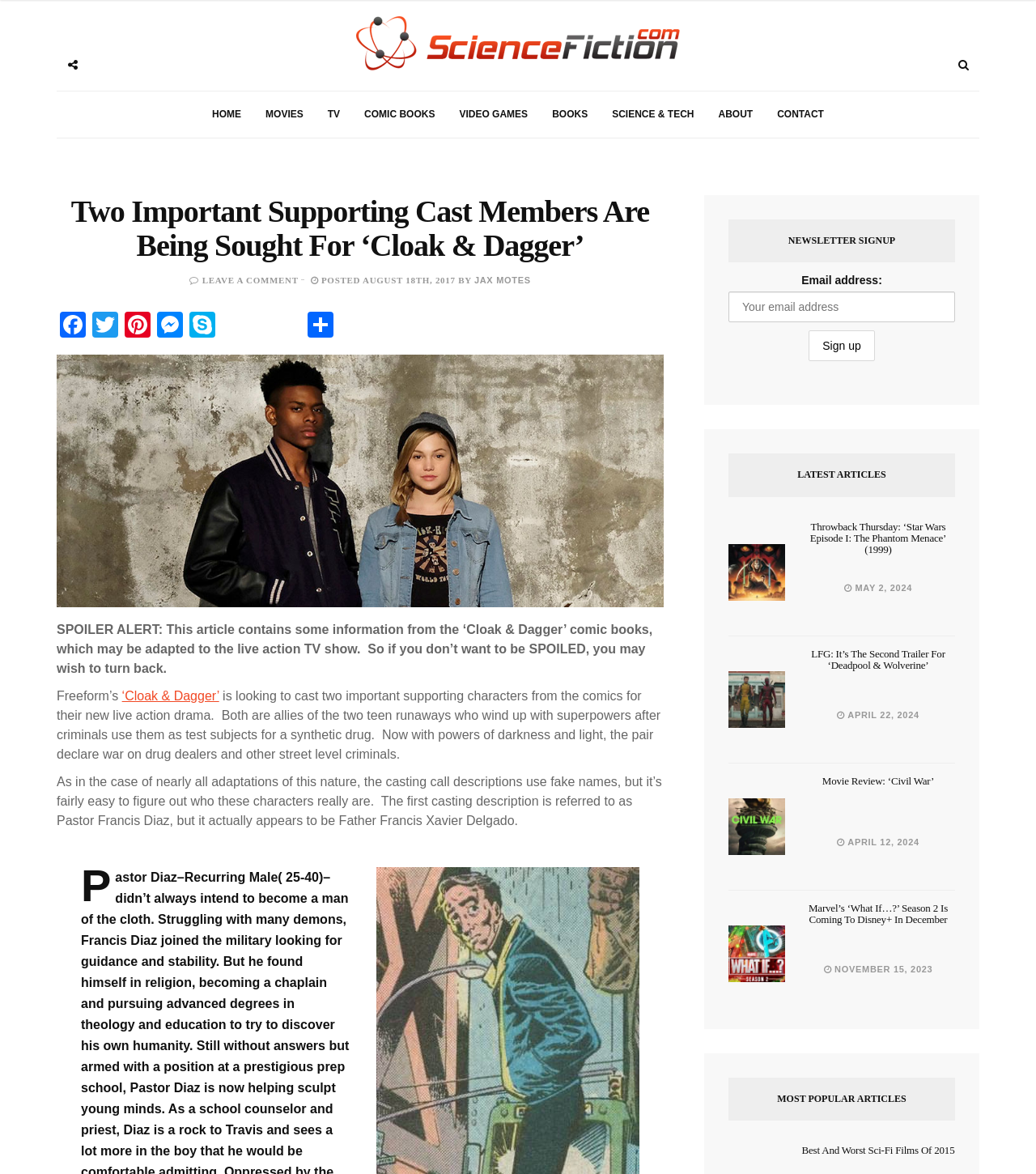Identify the bounding box coordinates necessary to click and complete the given instruction: "Search for something".

[0.948, 0.038, 0.981, 0.072]